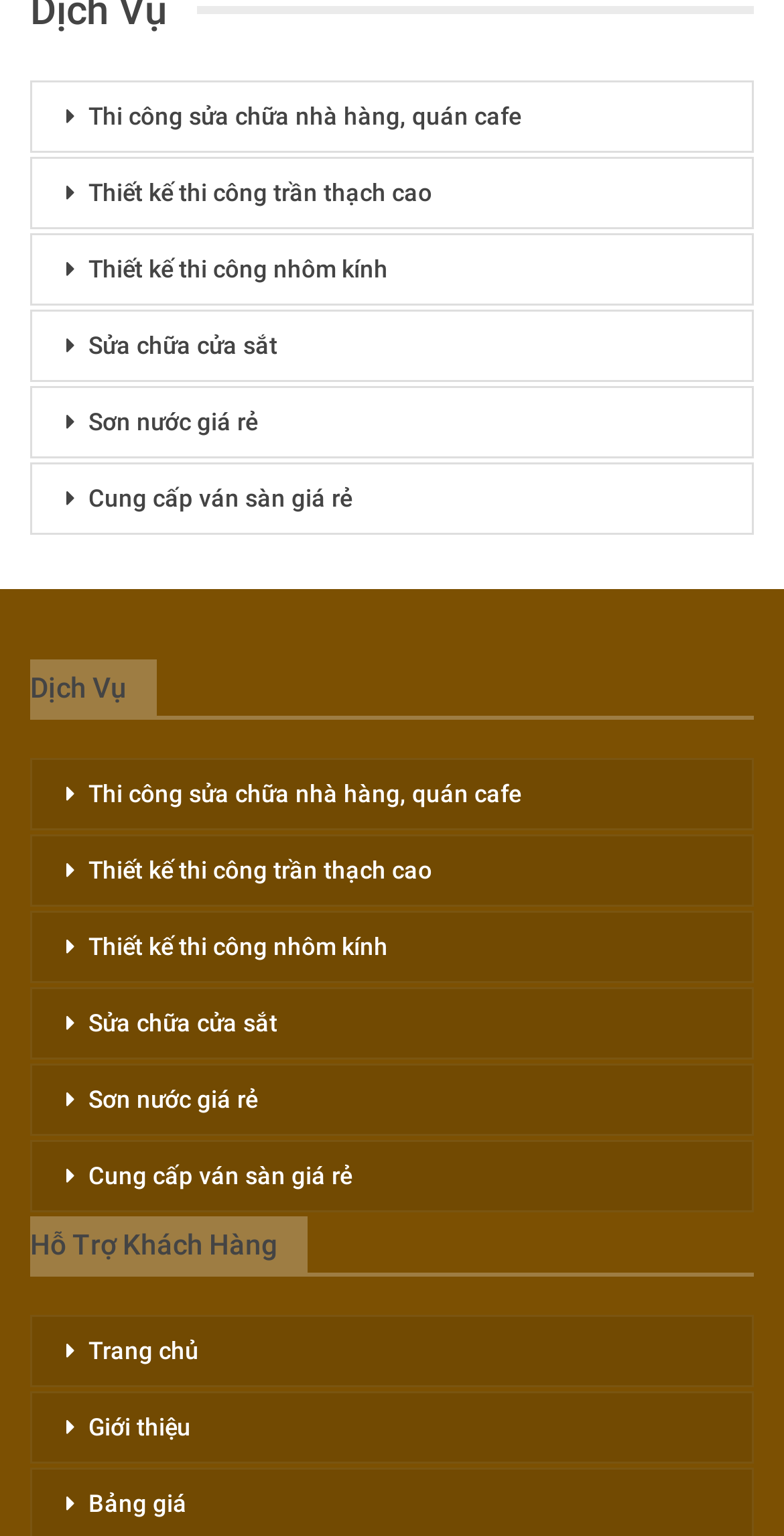Reply to the question with a brief word or phrase: How many types of services are listed?

6